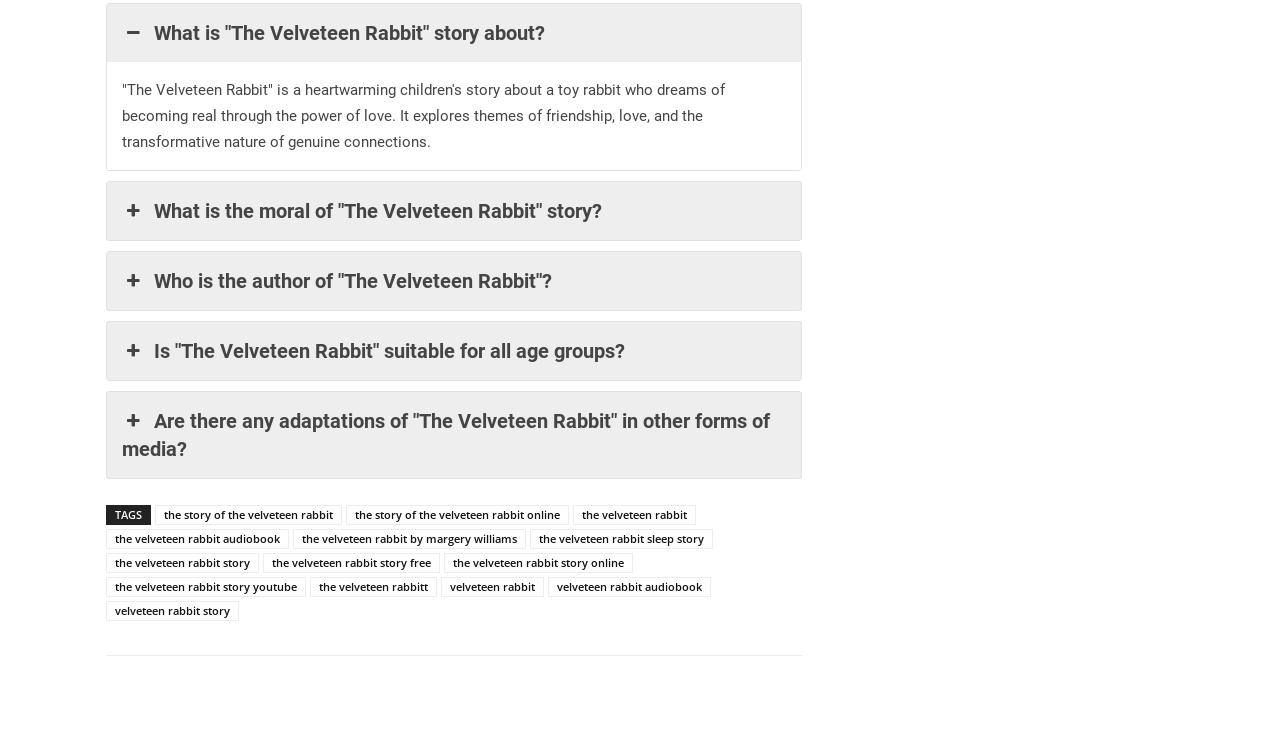Locate the bounding box coordinates of the area where you should click to accomplish the instruction: "Click on the link to learn about the moral of 'The Velveteen Rabbit' story".

[0.084, 0.243, 0.626, 0.32]